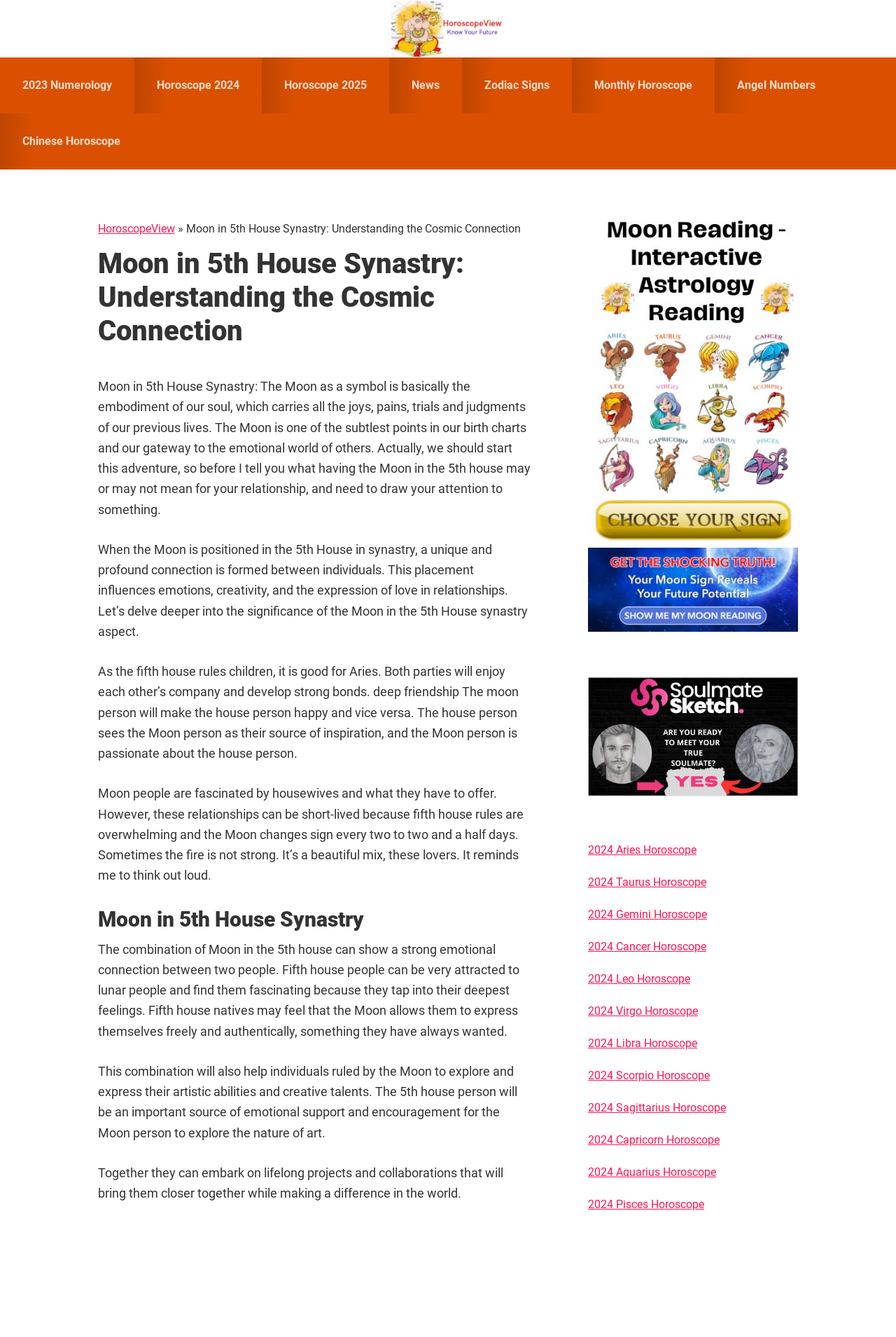Based on the element description, predict the bounding box coordinates (top-left x, top-left y, bottom-right x, bottom-right y) for the UI element in the screenshot: Digital Publications

None